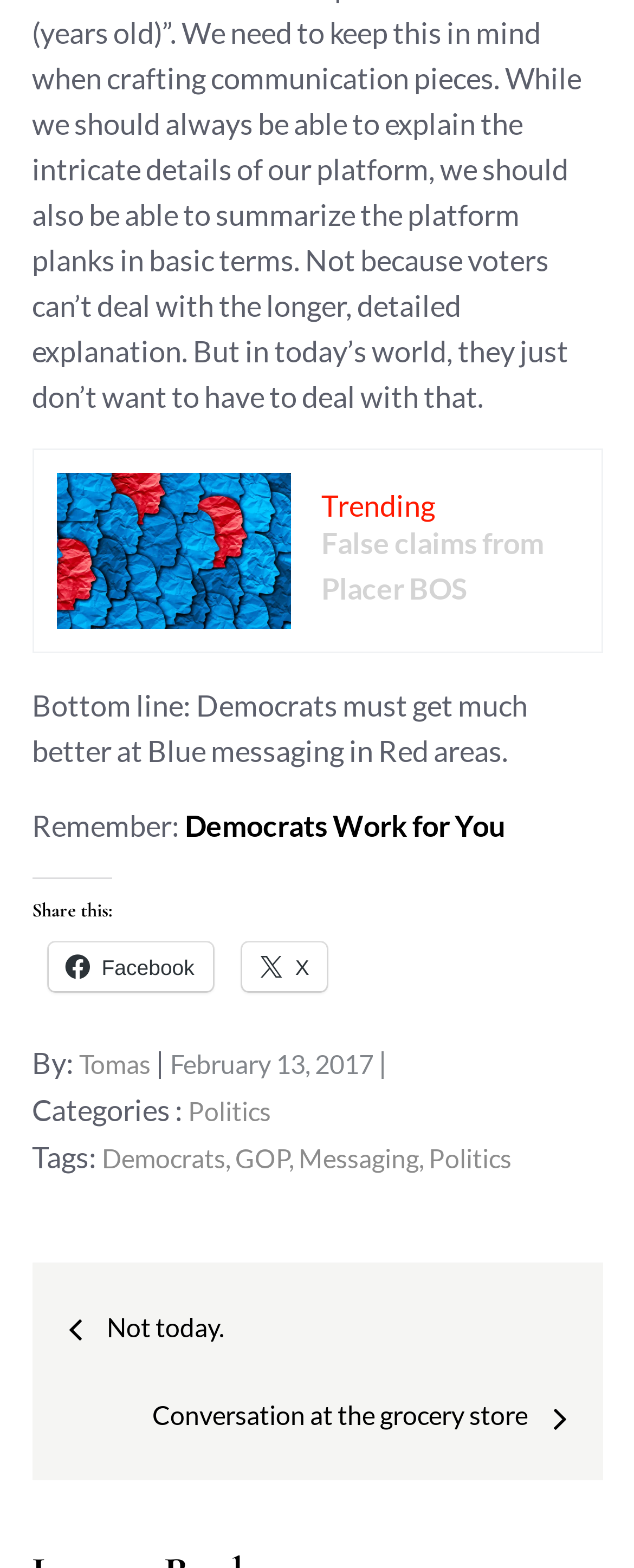What is the name of the author of the post?
Based on the image, answer the question with as much detail as possible.

The author's name is mentioned in the 'By:' section, which is followed by a link with the text 'Tomas', indicating that Tomas is the author of the post.